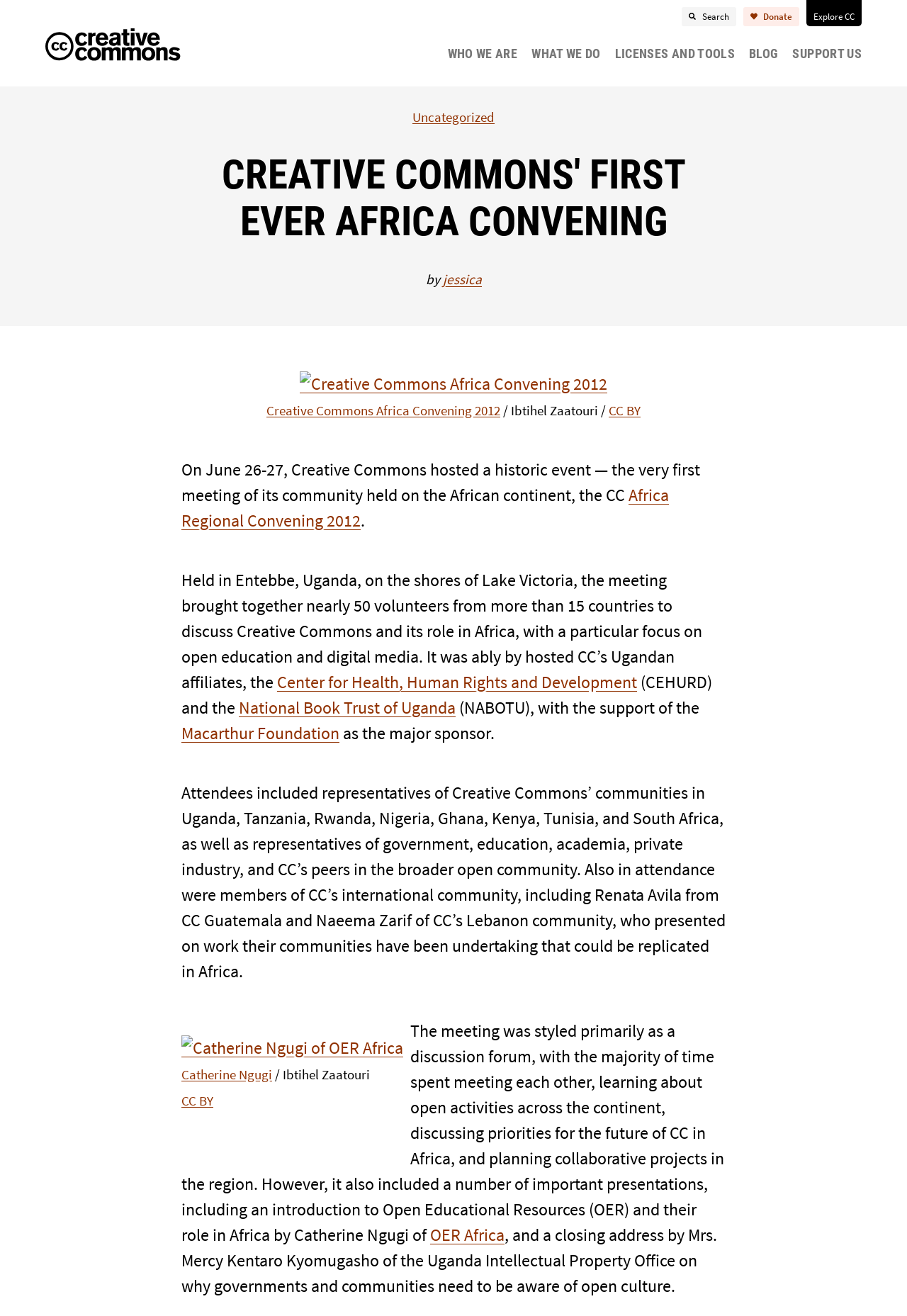How many countries were represented at the meeting?
Provide a thorough and detailed answer to the question.

I found the answer by reading the text 'nearly 50 volunteers from more than 15 countries...'. This suggests that there were representatives from more than 15 countries at the meeting.